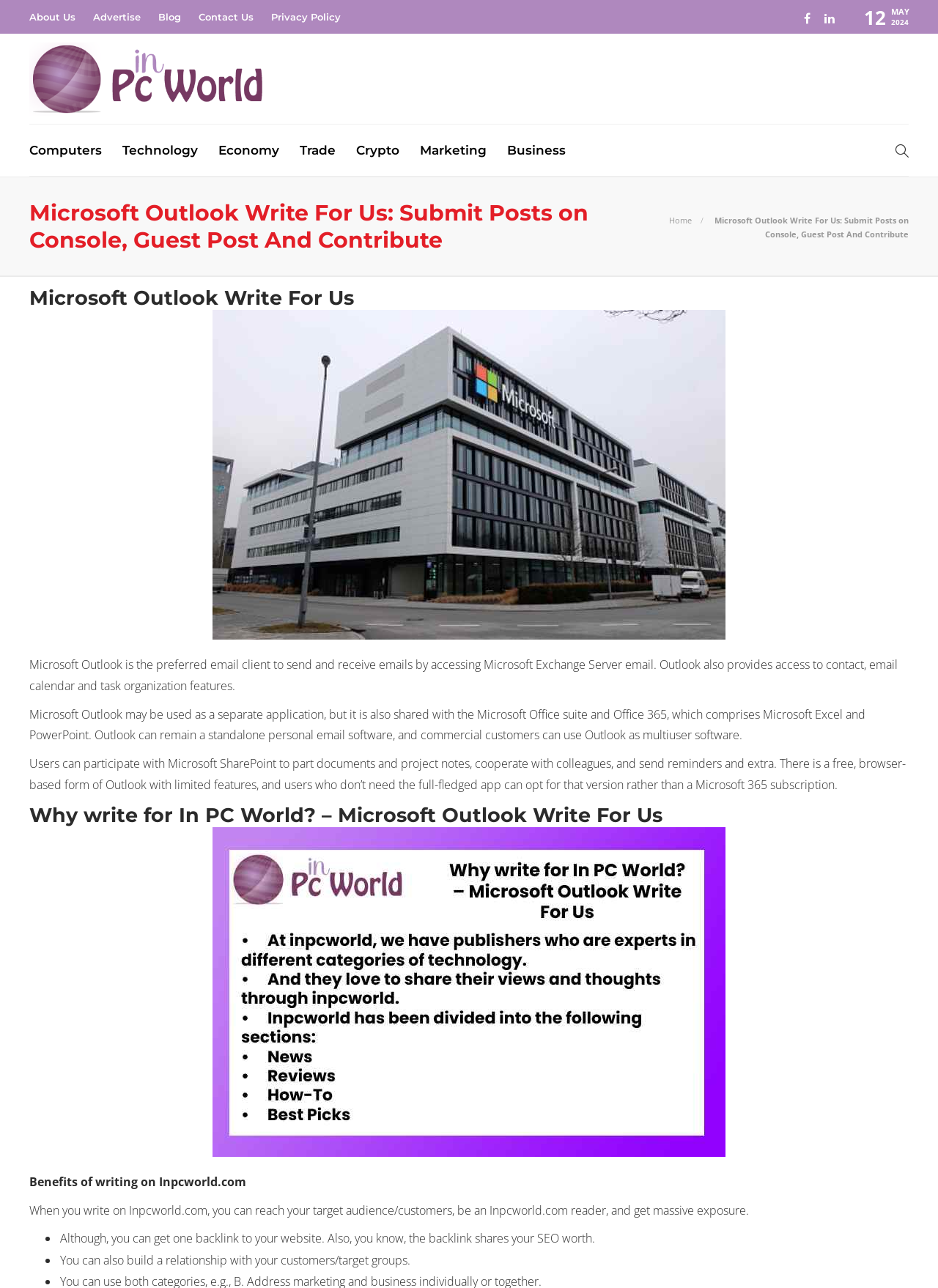Based on the element description: "Technology", identify the bounding box coordinates for this UI element. The coordinates must be four float numbers between 0 and 1, listed as [left, top, right, bottom].

[0.13, 0.097, 0.211, 0.137]